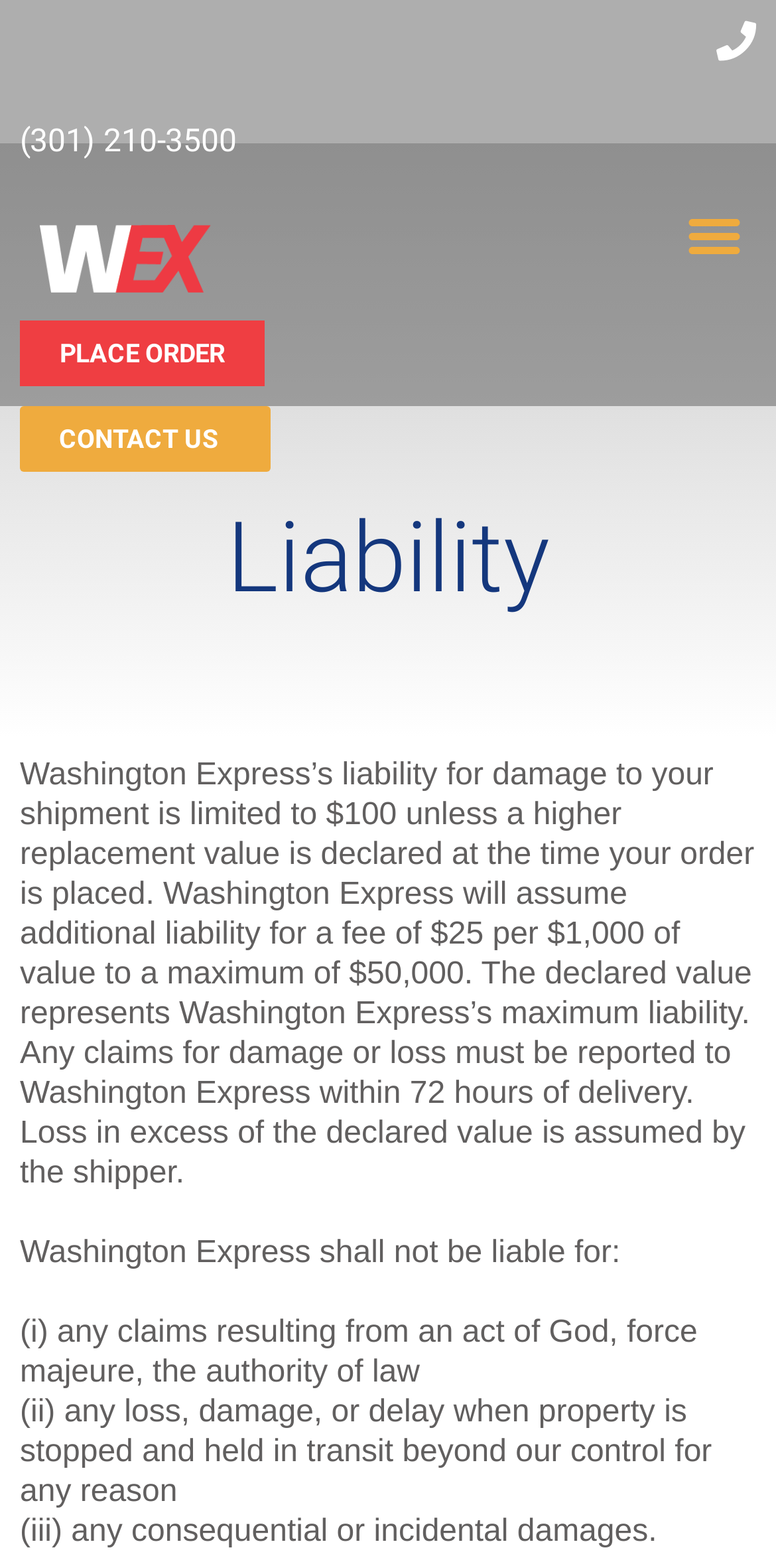Identify the bounding box coordinates of the element to click to follow this instruction: 'Toggle the Menu'. Ensure the coordinates are four float values between 0 and 1, provided as [left, top, right, bottom].

[0.867, 0.123, 0.974, 0.177]